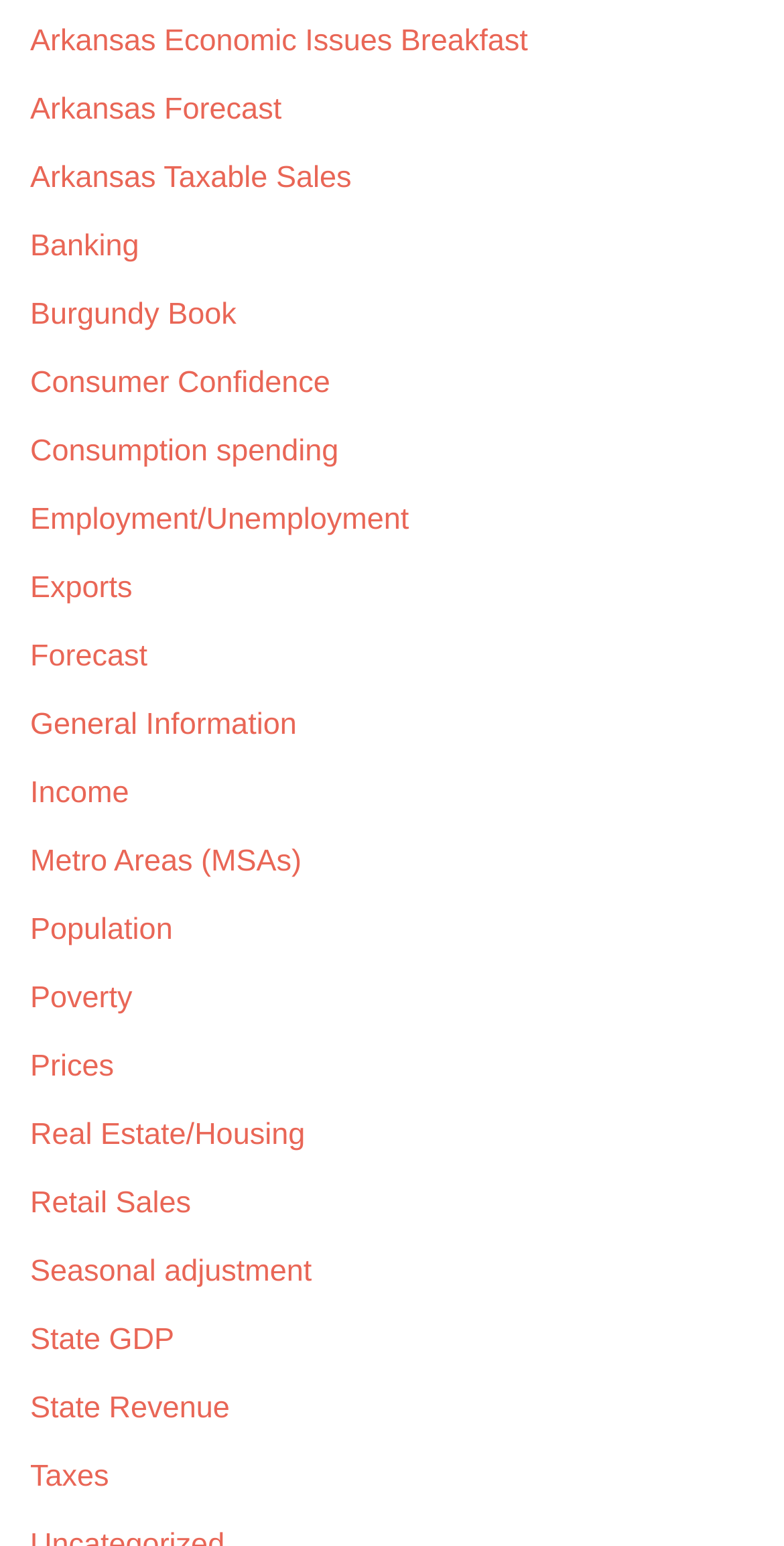Pinpoint the bounding box coordinates of the area that should be clicked to complete the following instruction: "View Arkansas Economic Issues Breakfast". The coordinates must be given as four float numbers between 0 and 1, i.e., [left, top, right, bottom].

[0.038, 0.016, 0.673, 0.038]